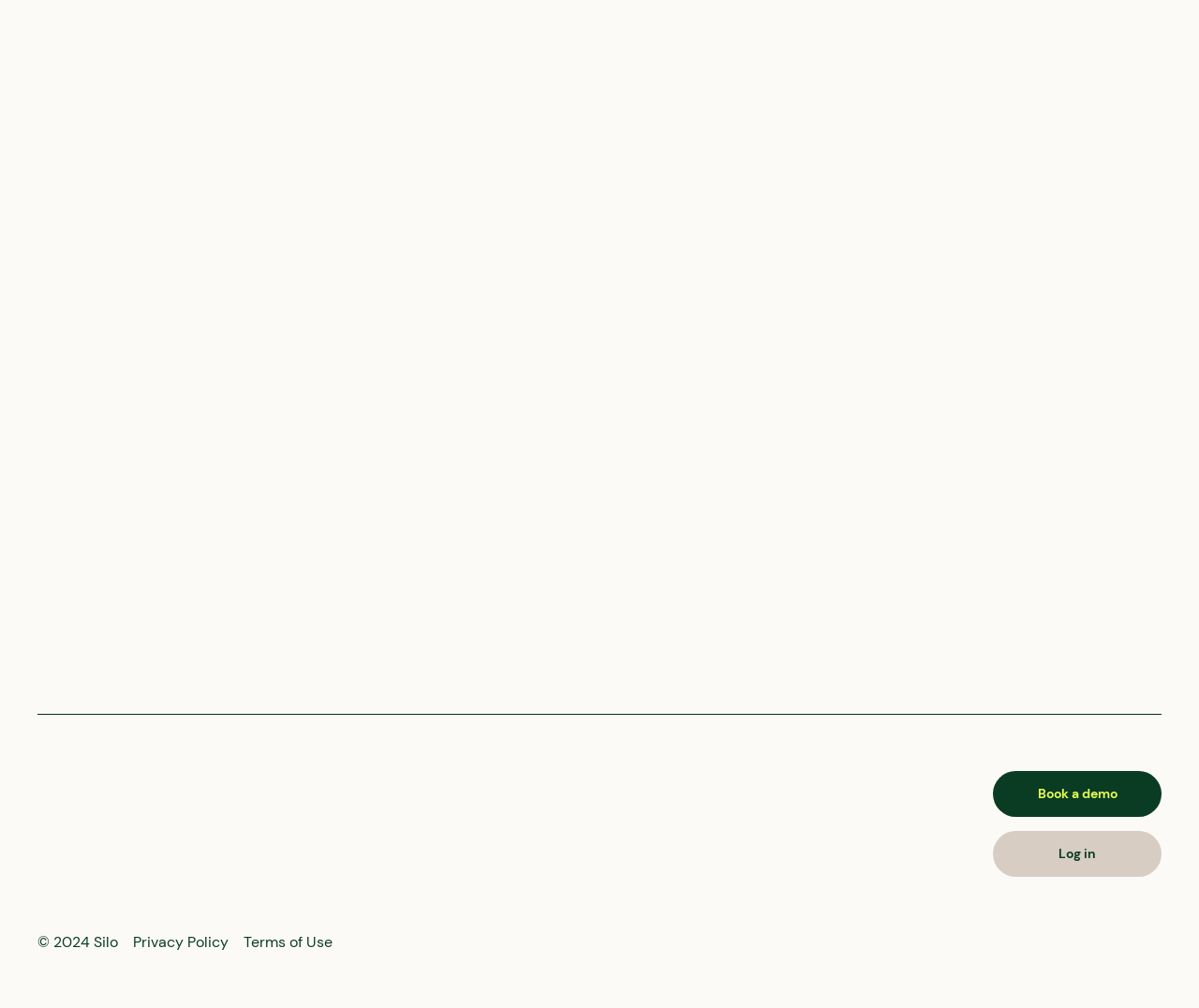Answer in one word or a short phrase: 
How many input fields are required?

6